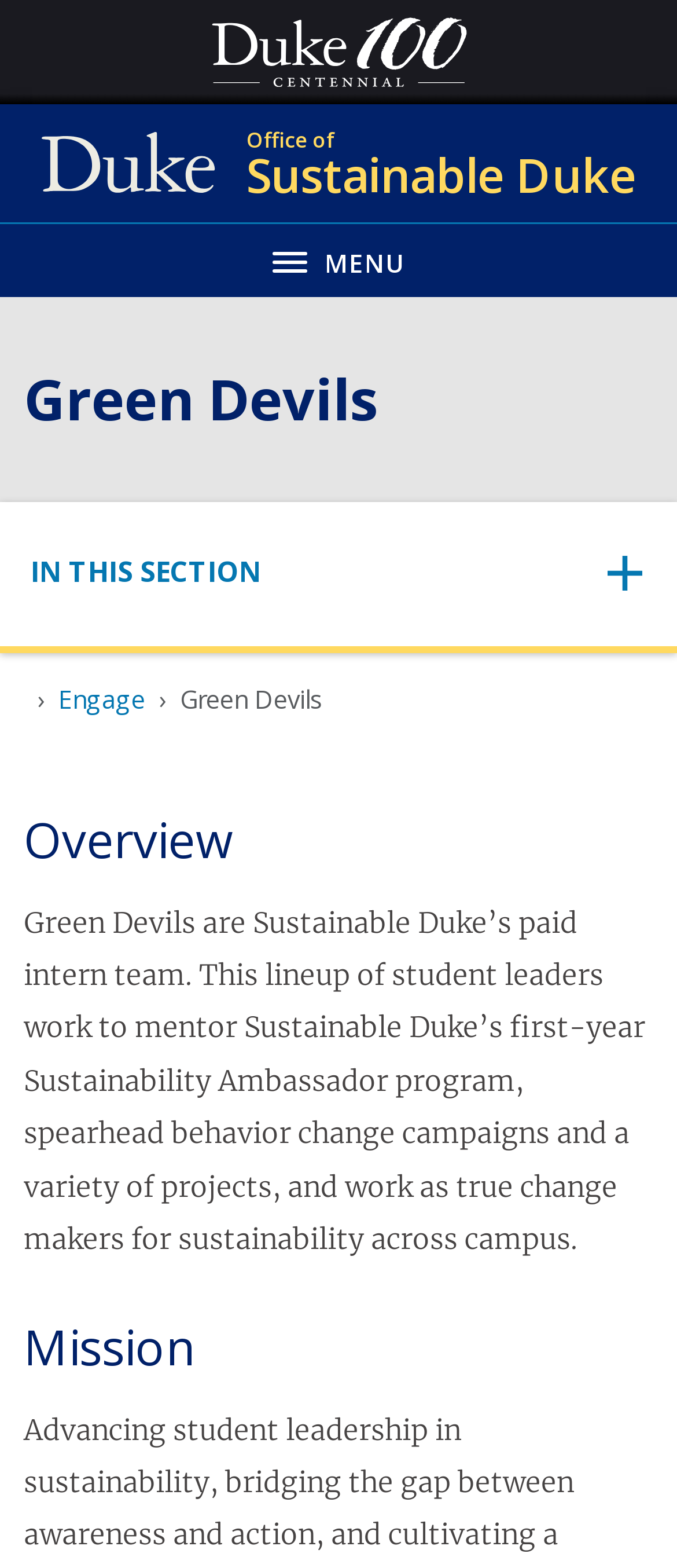Give a detailed account of the webpage, highlighting key information.

The webpage is about the Green Devils, a paid intern team of Sustainable Duke. At the top left corner, there is a Duke 100 Centennial logo, and next to it, a link to Duke University Office of Sustainable Duke. Below these elements, there is a button to toggle the navigation menu, which is currently not expanded. 

To the right of the navigation button, the heading "Green Devils" is prominently displayed. Below this heading, there is a sub-navigation section with a button to toggle the navigation, and a static text "IN THIS SECTION". 

Further down, there is a breadcrumb navigation section with a link to "Engage" and a static text "Green Devils". Below this section, the heading "Overview" is displayed, followed by a paragraph of text that describes the Green Devils team, their role in mentoring Sustainability Ambassadors, and their projects and initiatives. 

Finally, at the bottom of the page, there is a heading "Mission", although its content is not provided. Throughout the page, there are no images other than the Duke 100 Centennial logo and the Duke University logo.